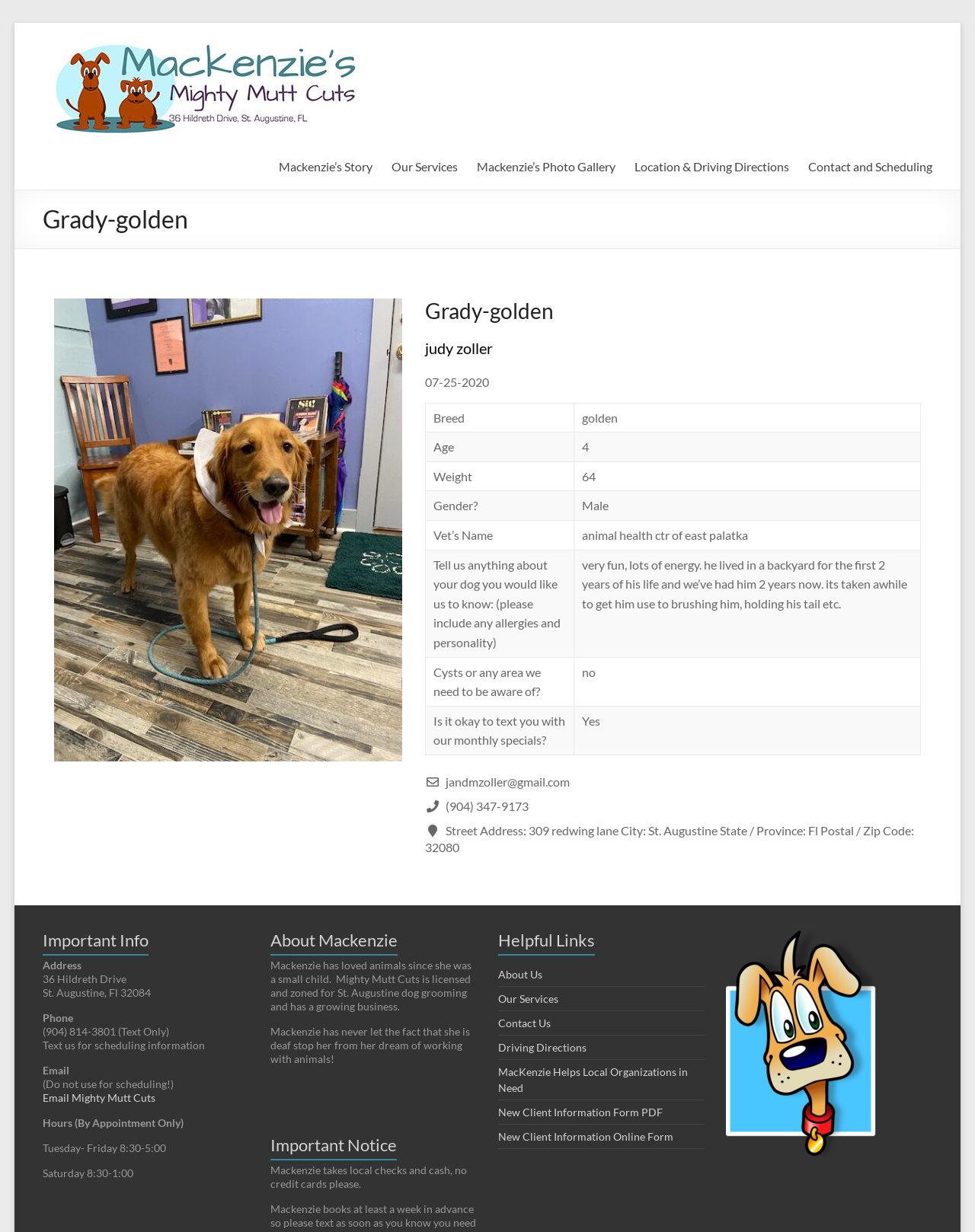Locate the bounding box coordinates of the element that should be clicked to execute the following instruction: "Get 'Driving Directions'".

[0.65, 0.126, 0.809, 0.145]